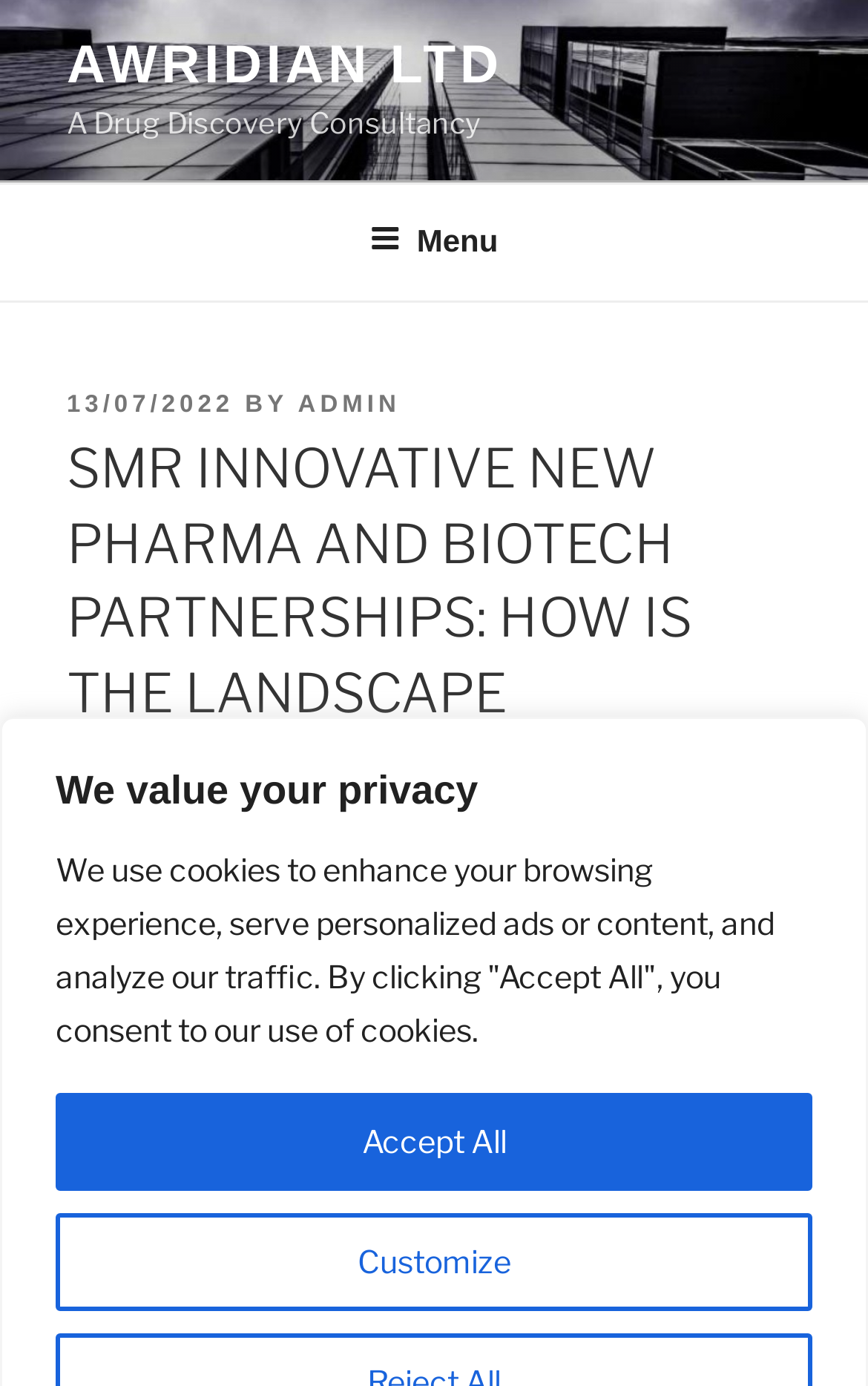Identify the bounding box coordinates of the HTML element based on this description: "Accept All".

[0.064, 0.789, 0.936, 0.859]